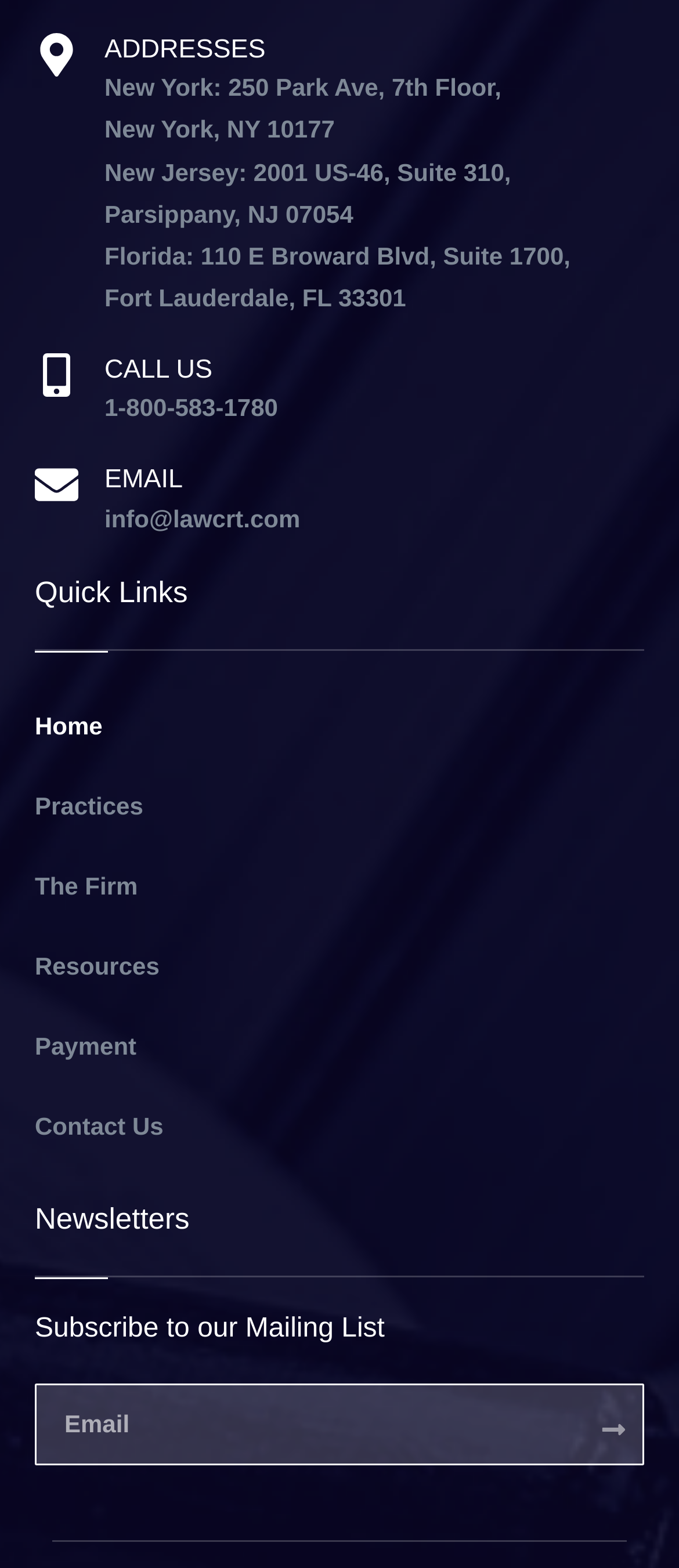What is the email address to contact?
Ensure your answer is thorough and detailed.

I found the email address by looking at the link elements under the 'EMAIL' heading. The email address is 'info@lawcrt.com', which is the contact email address.